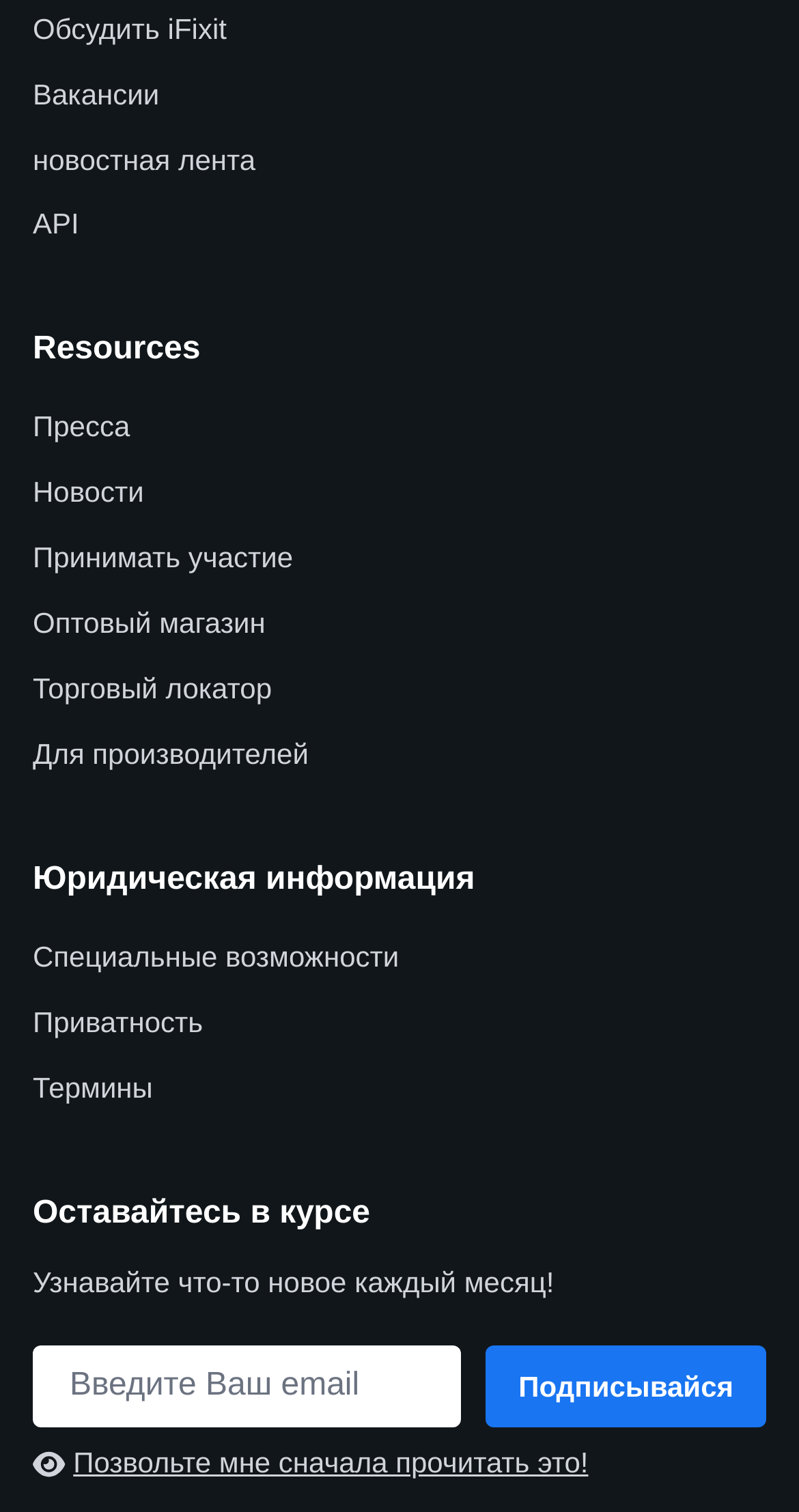Please specify the bounding box coordinates of the clickable section necessary to execute the following command: "Explore wholesale store".

[0.041, 0.401, 0.332, 0.423]